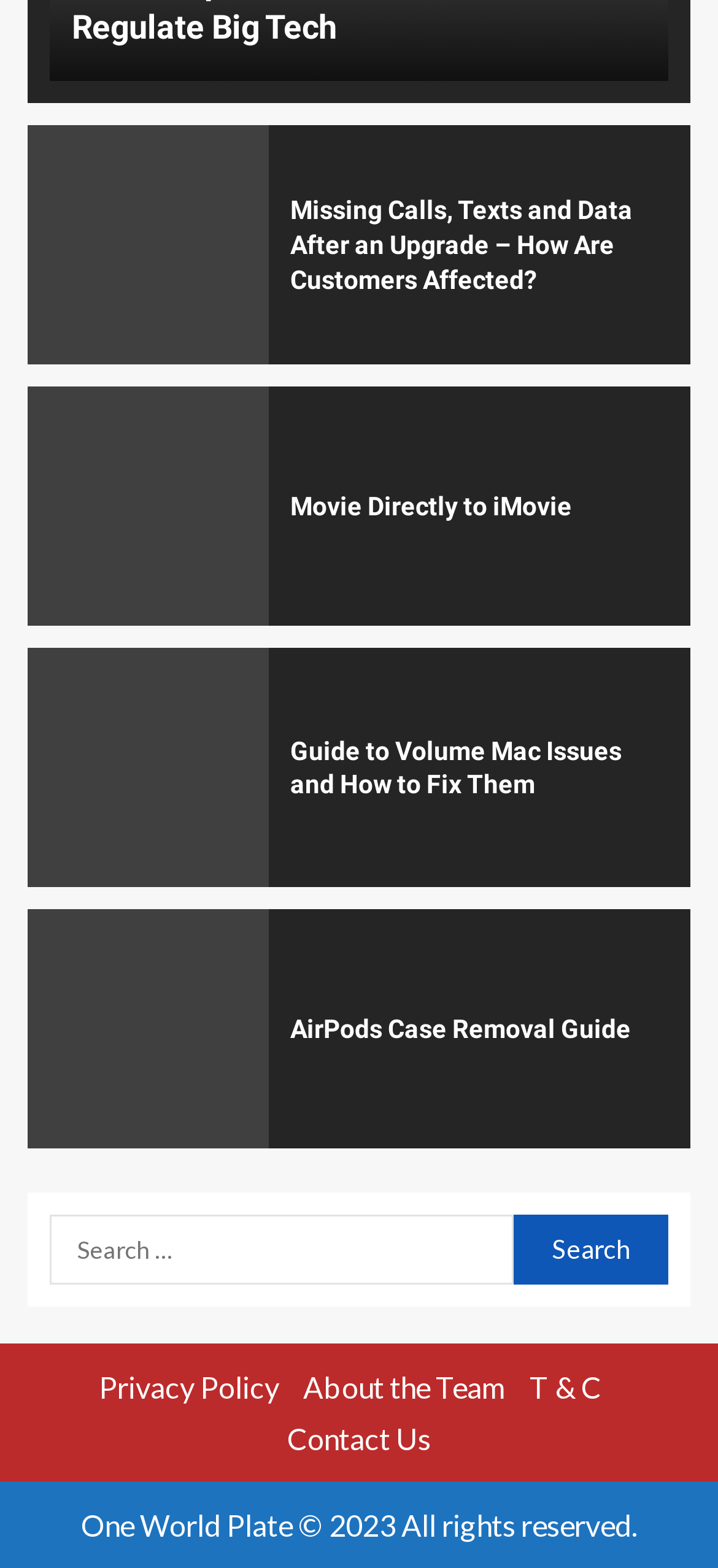Determine the bounding box coordinates of the area to click in order to meet this instruction: "Contact Us".

[0.4, 0.906, 0.6, 0.928]